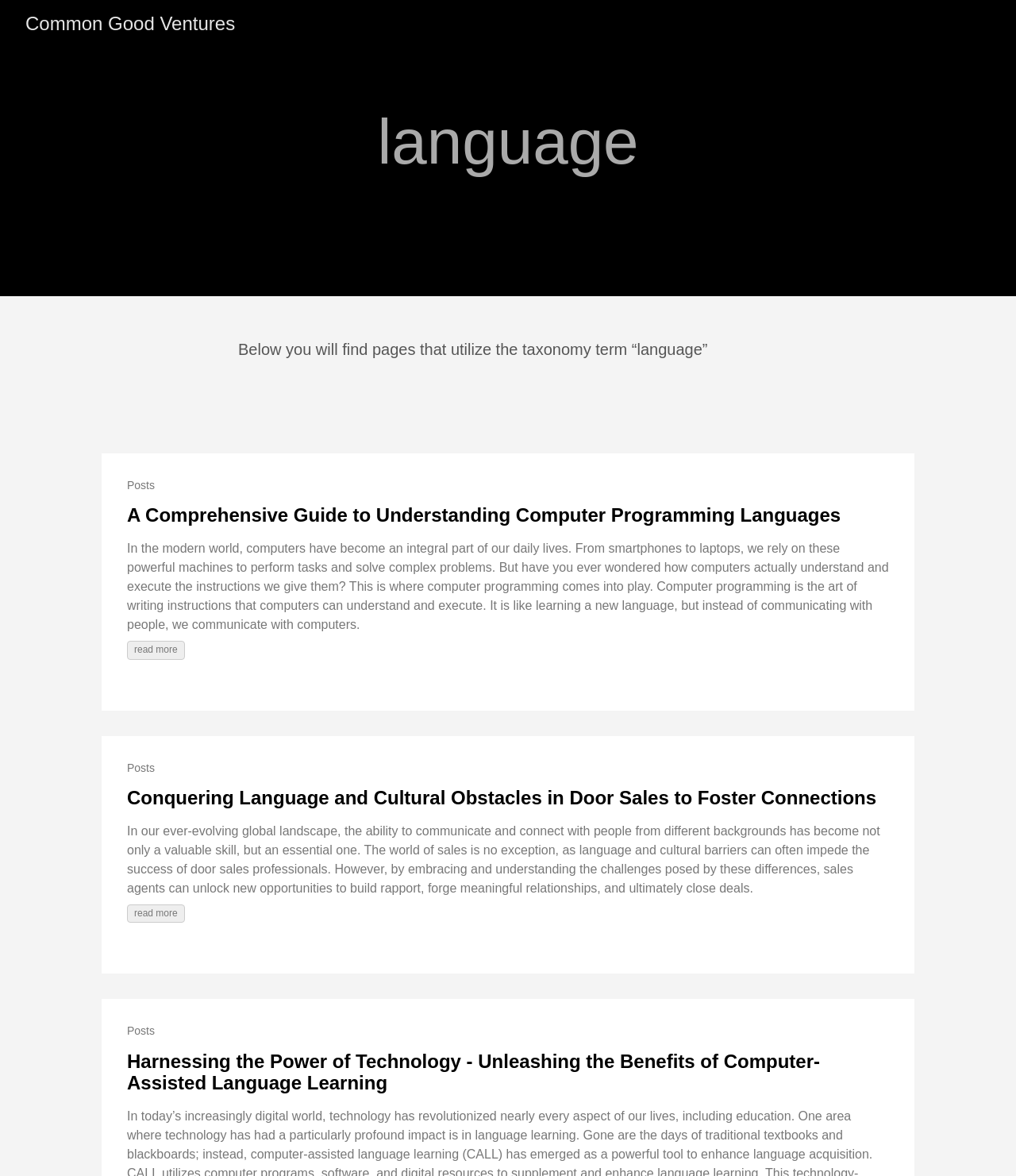What is the purpose of computer programming according to the first post?
Carefully analyze the image and provide a thorough answer to the question.

According to the text of the first post, computer programming is 'the art of writing instructions that computers can understand and execute', indicating that its purpose is to communicate with computers.